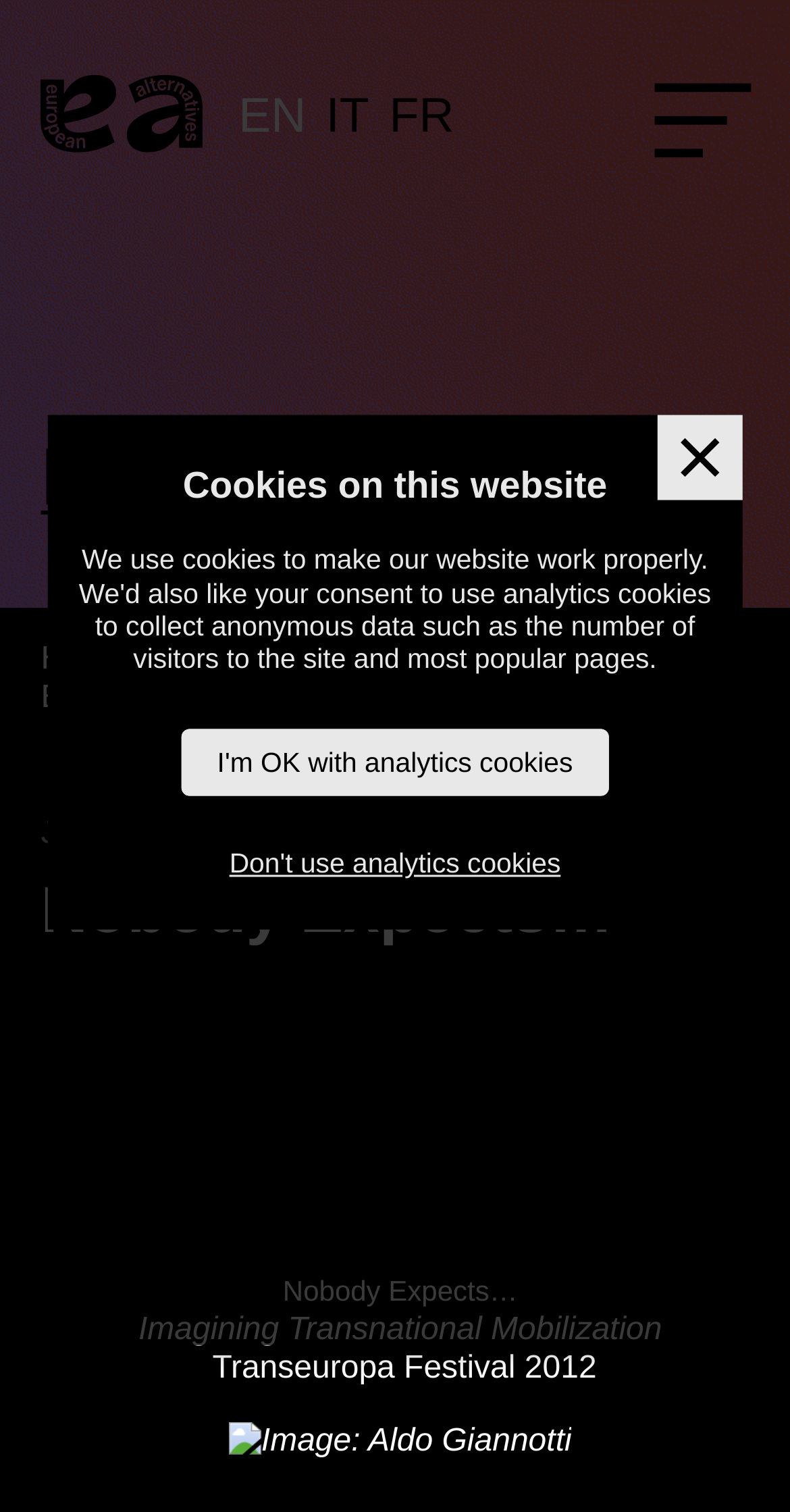How many language options are available?
Kindly offer a detailed explanation using the data available in the image.

I counted the number of language links available on the top right corner of the webpage, which are 'EN', 'IT', and 'FR', so there are 3 language options available.